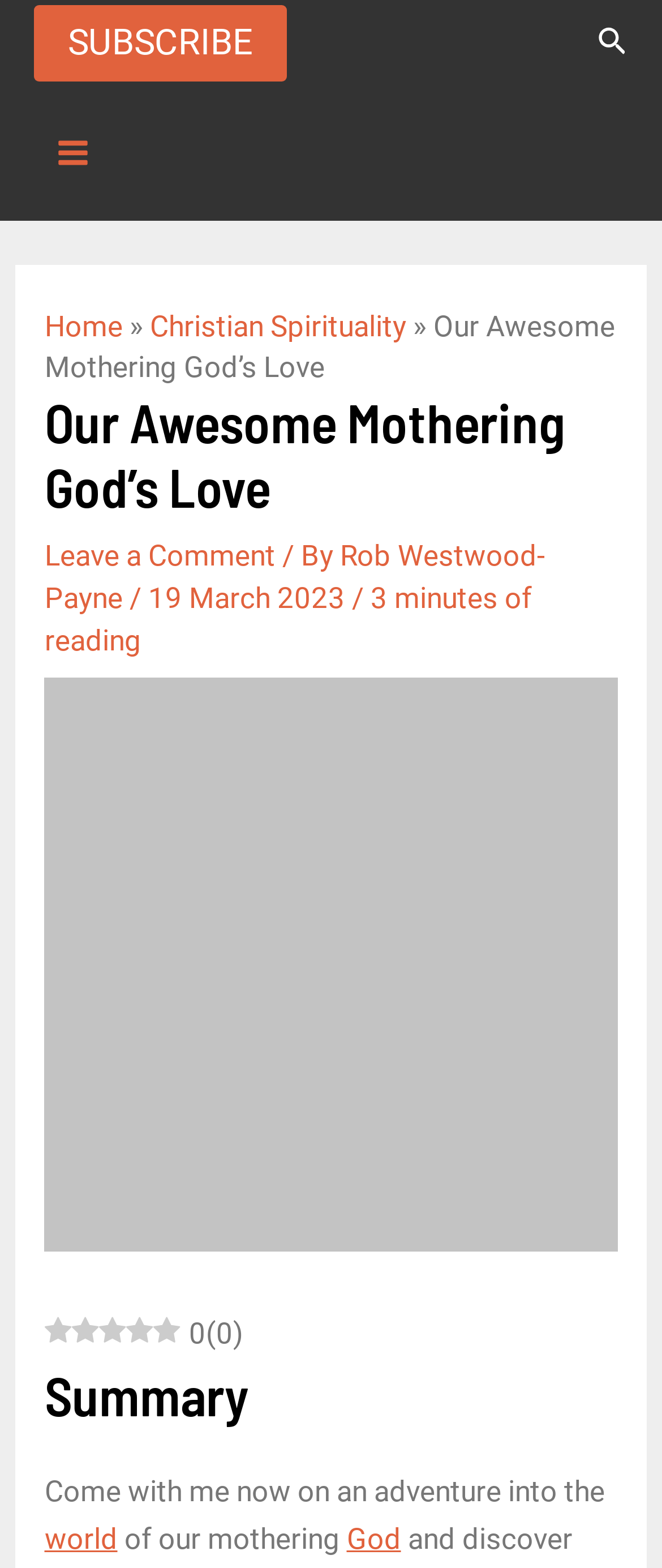Find the bounding box coordinates of the clickable element required to execute the following instruction: "Open the main menu". Provide the coordinates as four float numbers between 0 and 1, i.e., [left, top, right, bottom].

[0.051, 0.073, 0.168, 0.122]